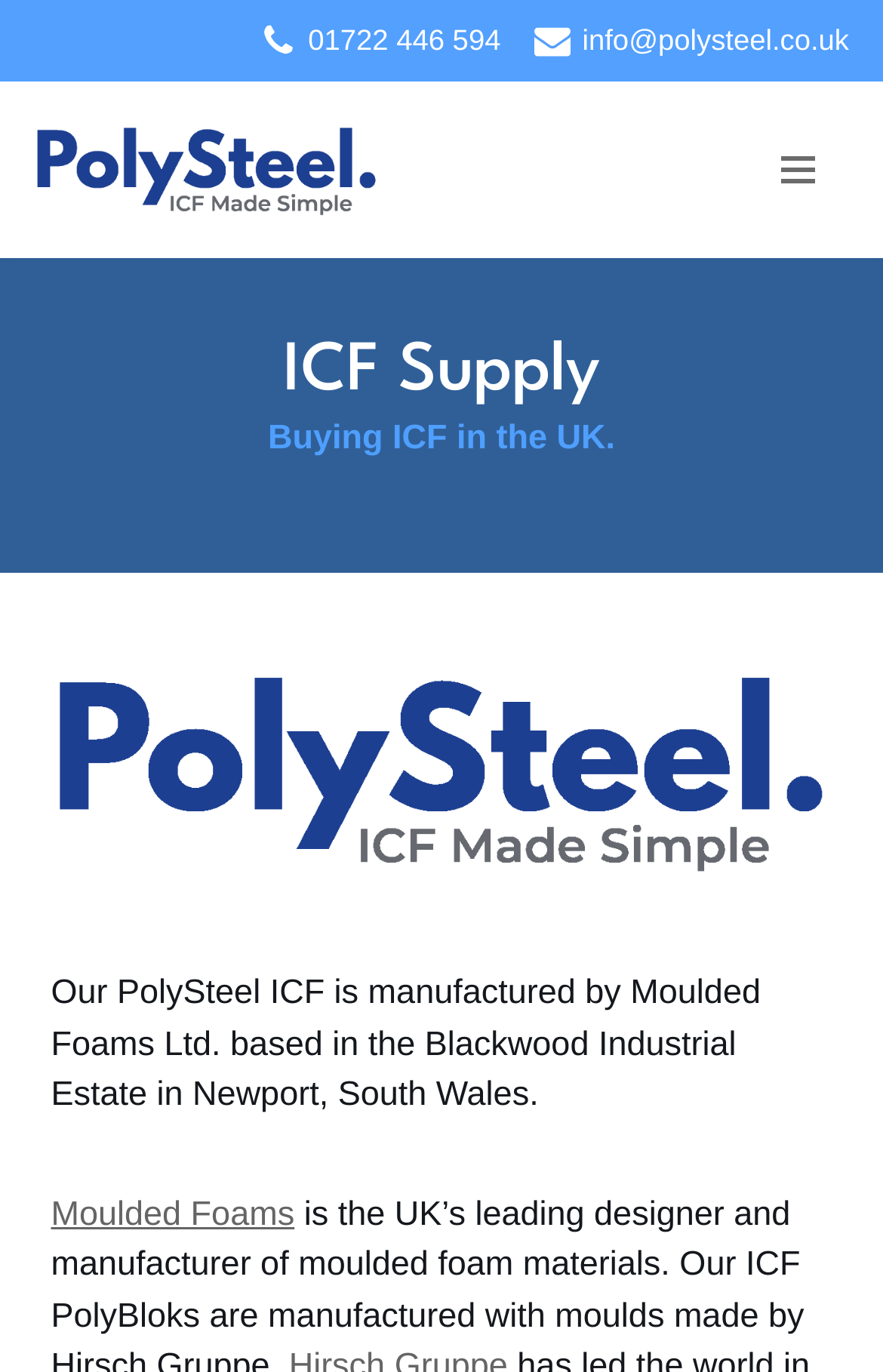Determine the bounding box coordinates for the HTML element described here: "Skip to content".

[0.0, 0.053, 0.077, 0.086]